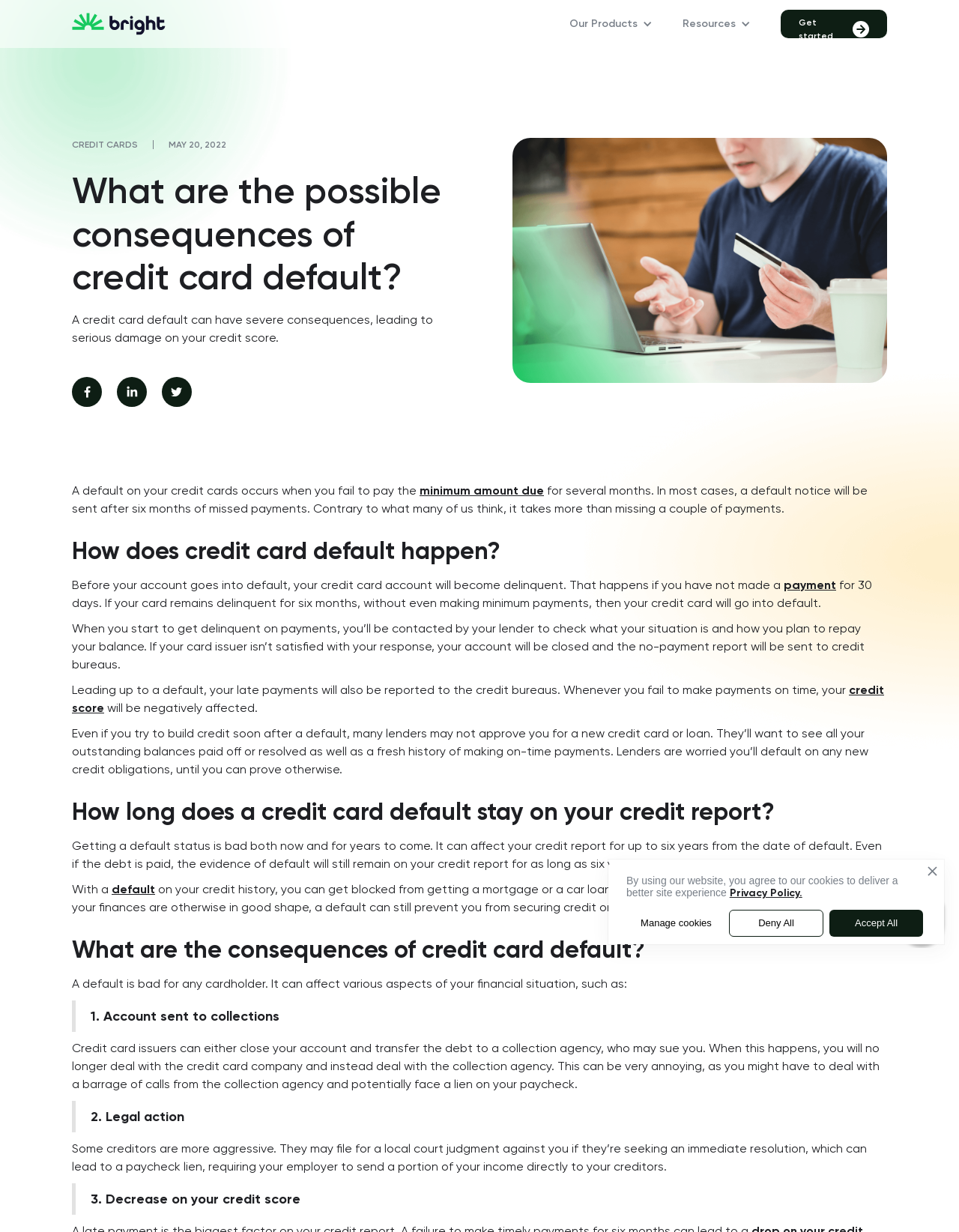Determine and generate the text content of the webpage's headline.

What are the possible consequences of credit card default?